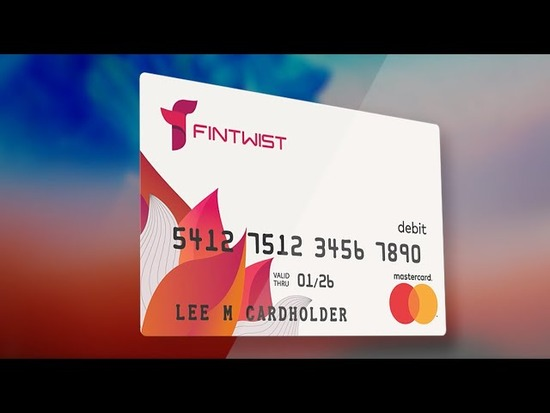What is the expiration date of the Fintwist debit card?
Based on the screenshot, provide your answer in one word or phrase.

01/26